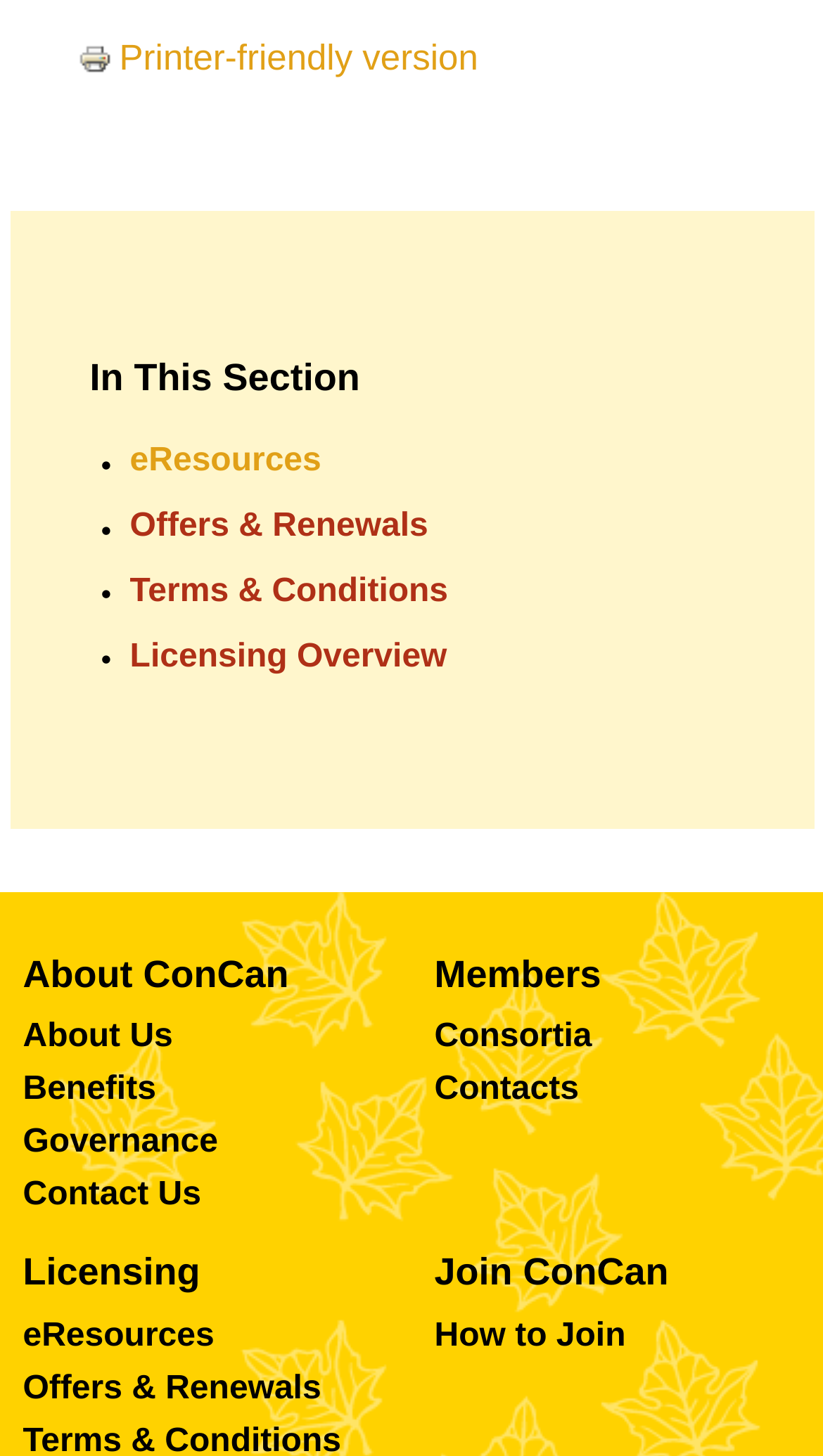How many headings are there on this webpage?
Look at the image and respond to the question as thoroughly as possible.

By analyzing the webpage structure, I can see that there are five headings on this webpage: 'In This Section', 'About ConCan', 'Members', 'Licensing', and 'Join ConCan'. Each heading is a separate section with its own links and content.